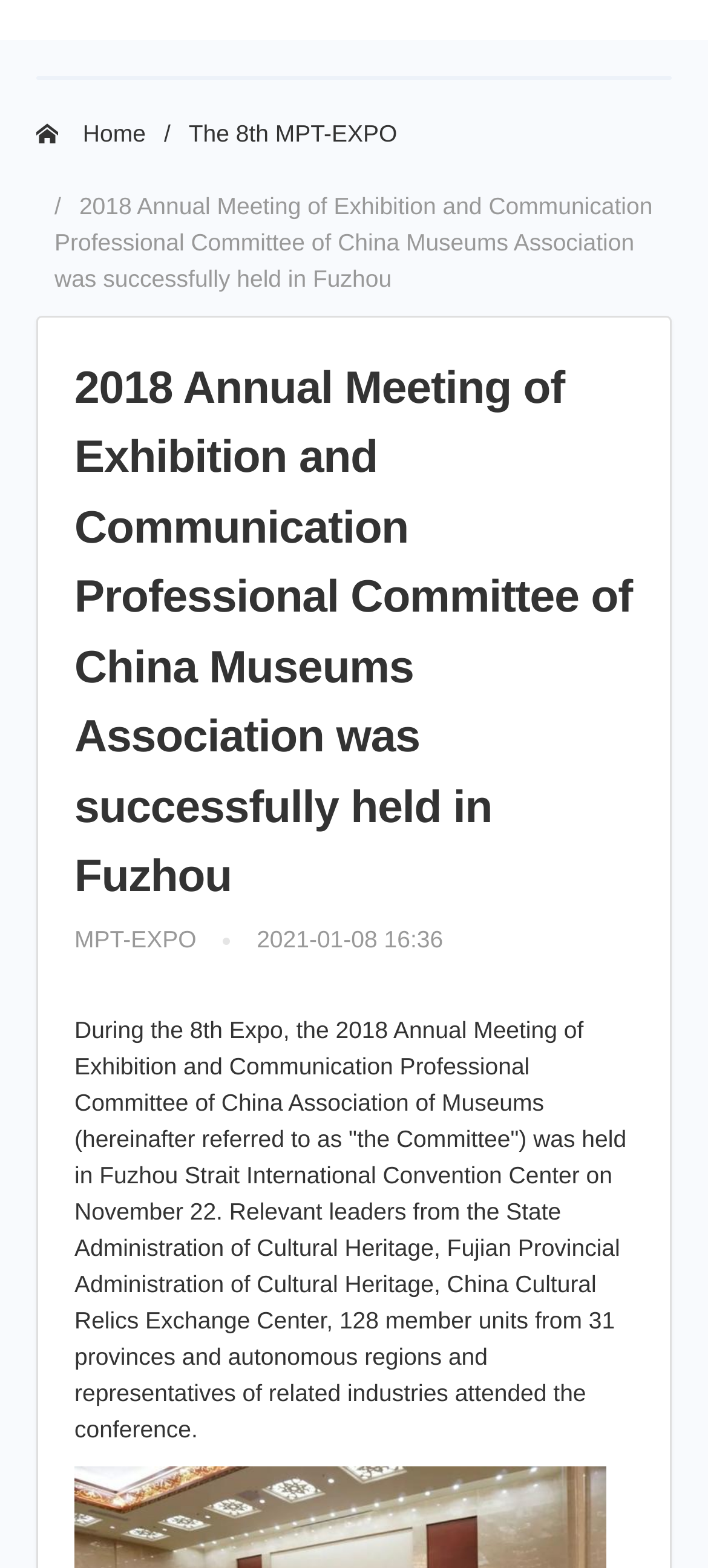Provide the bounding box coordinates of the HTML element described as: "MPT-EXPO". The bounding box coordinates should be four float numbers between 0 and 1, i.e., [left, top, right, bottom].

[0.105, 0.59, 0.277, 0.607]